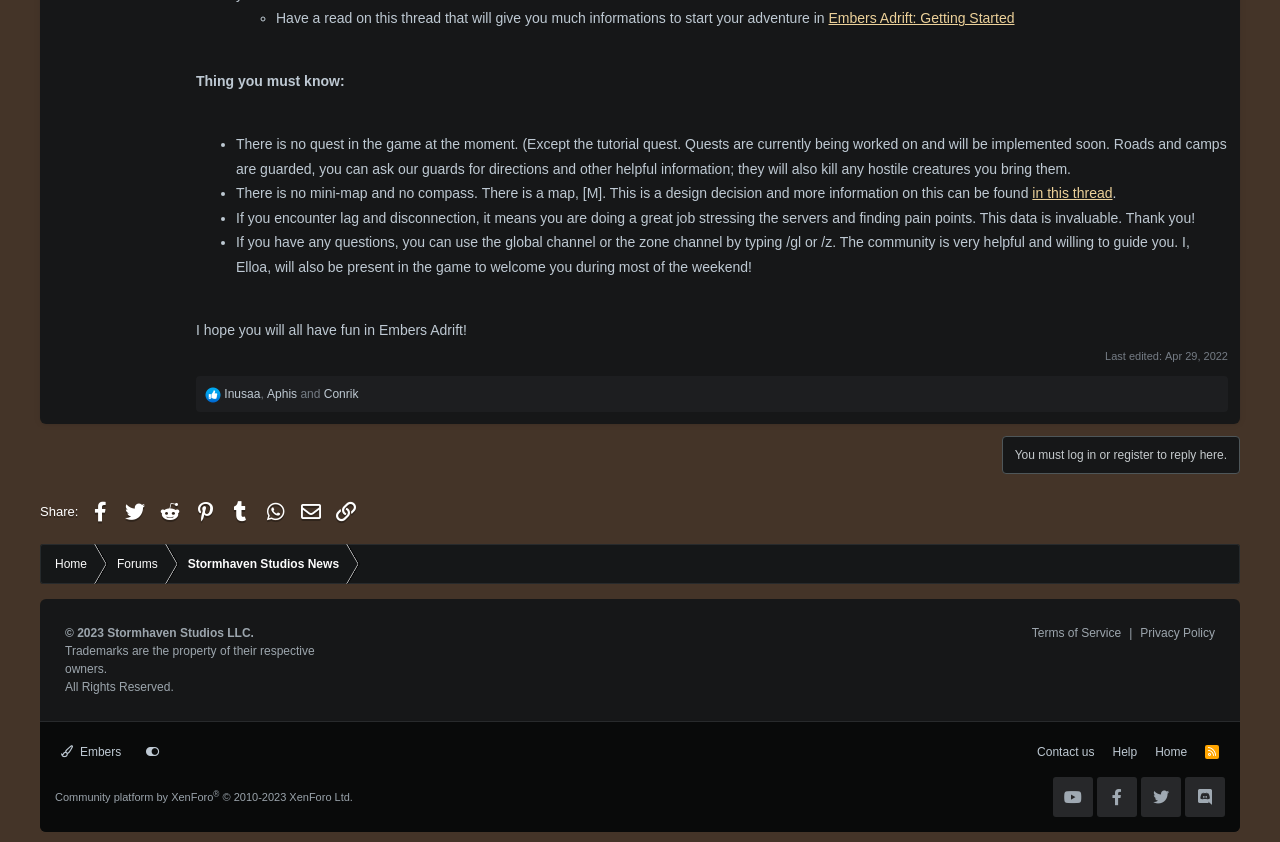Determine the bounding box coordinates for the HTML element described here: "Embers Adrift: Getting Started".

[0.647, 0.012, 0.793, 0.031]